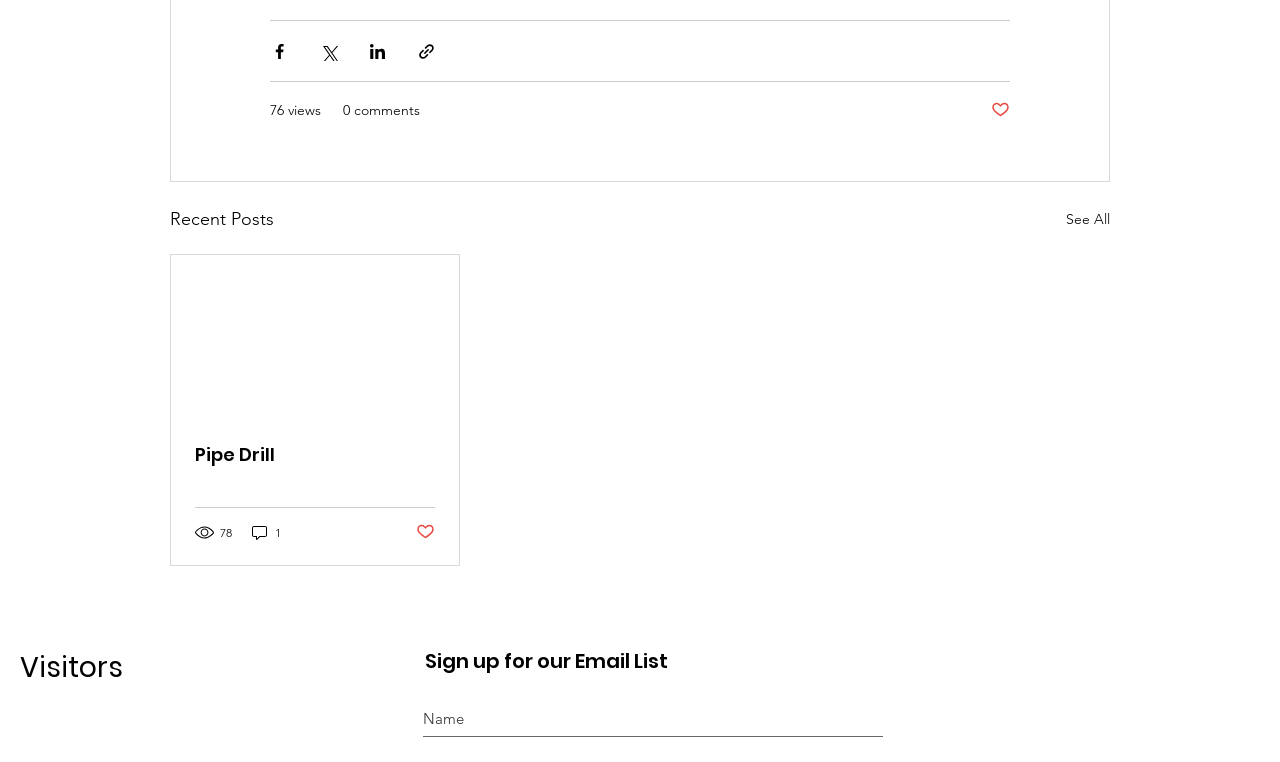Please respond in a single word or phrase: 
What is the purpose of the textbox in the 'Visitors' section?

Enter name for email list